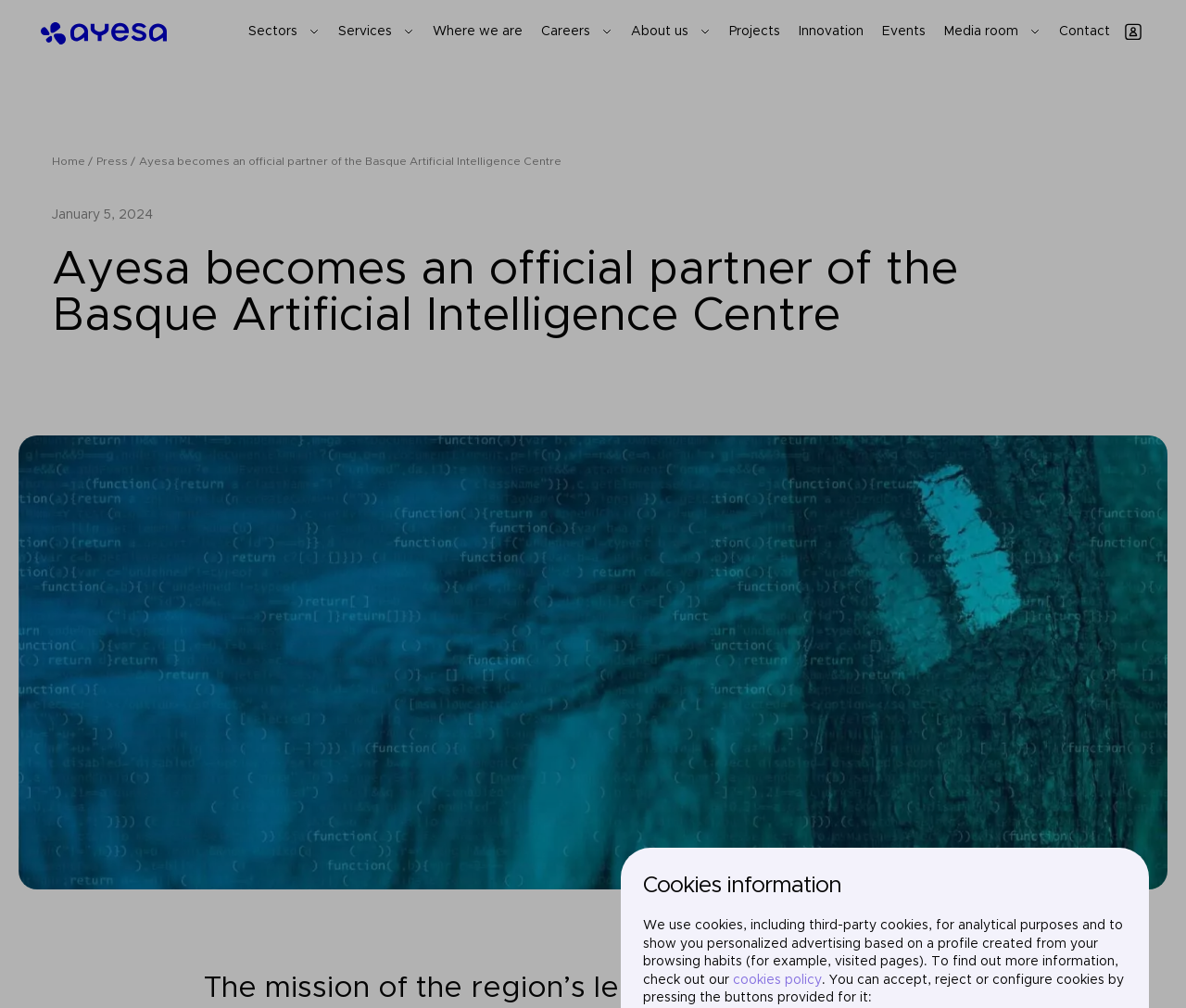Given the webpage screenshot, identify the bounding box of the UI element that matches this description: "About us".

[0.532, 0.022, 0.599, 0.04]